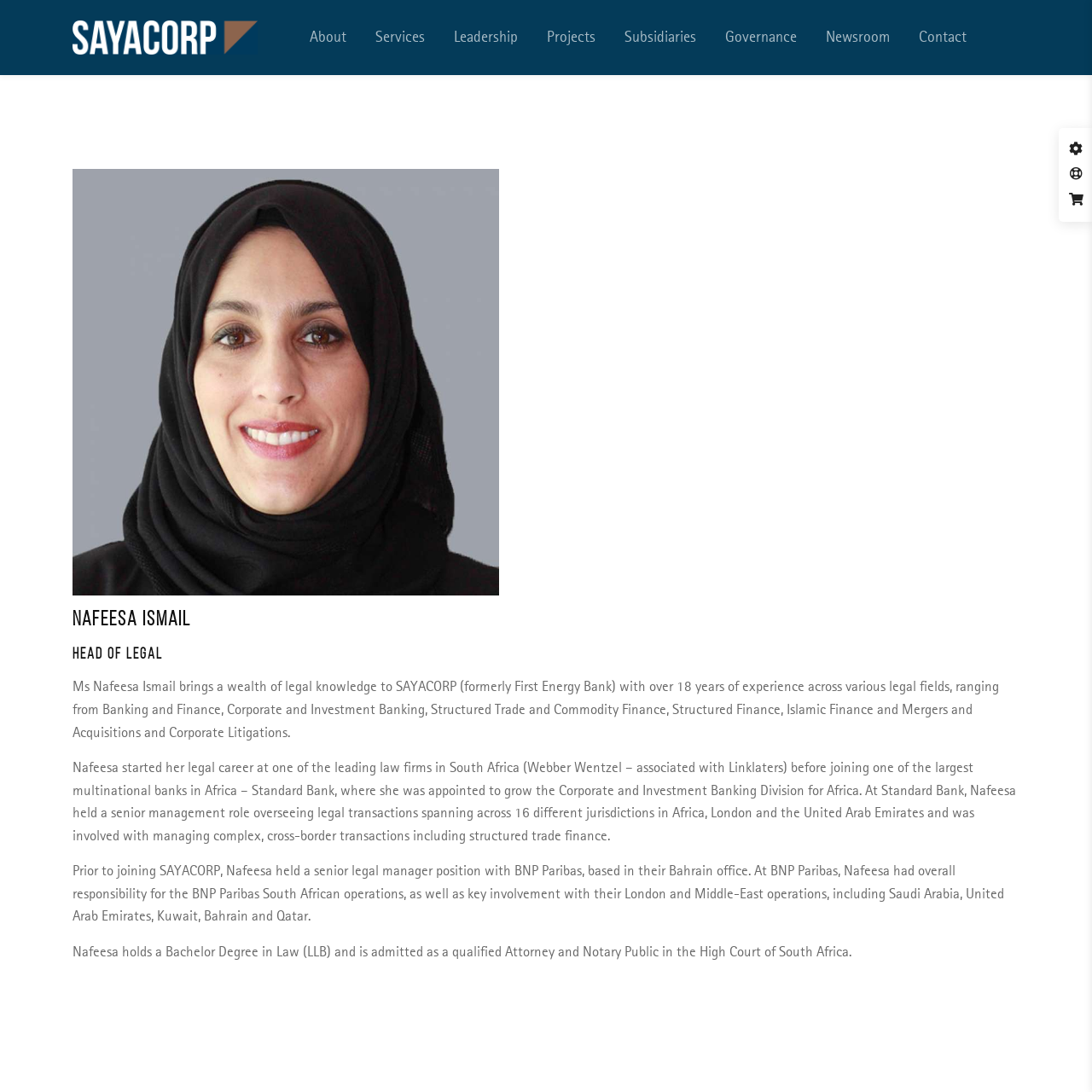Inspect the image contained by the red bounding box and answer the question with a single word or phrase:
Who is the Head of Legal?

Nafeesa Ismail